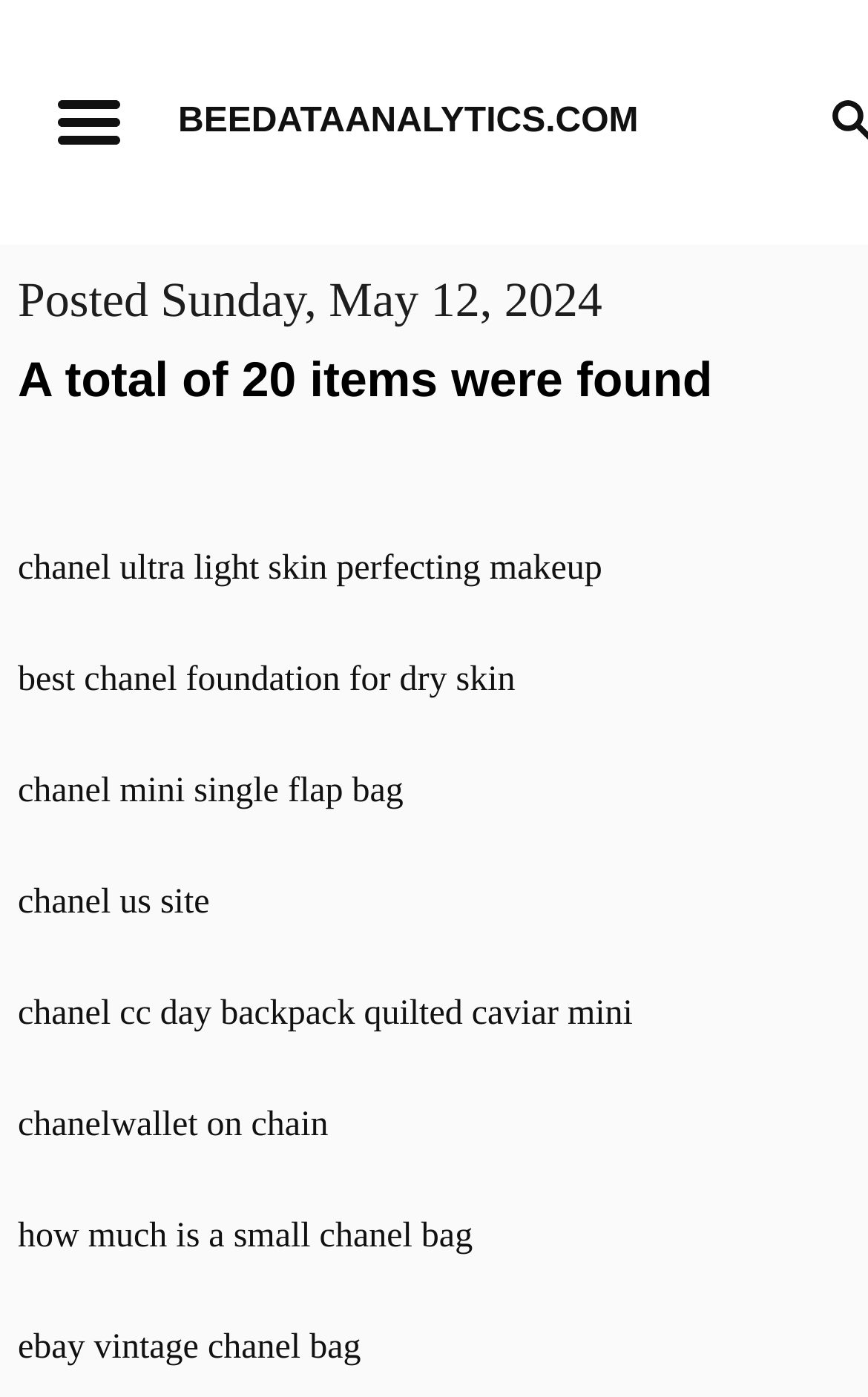Is there a menu button on the webpage? From the image, respond with a single word or brief phrase.

Yes